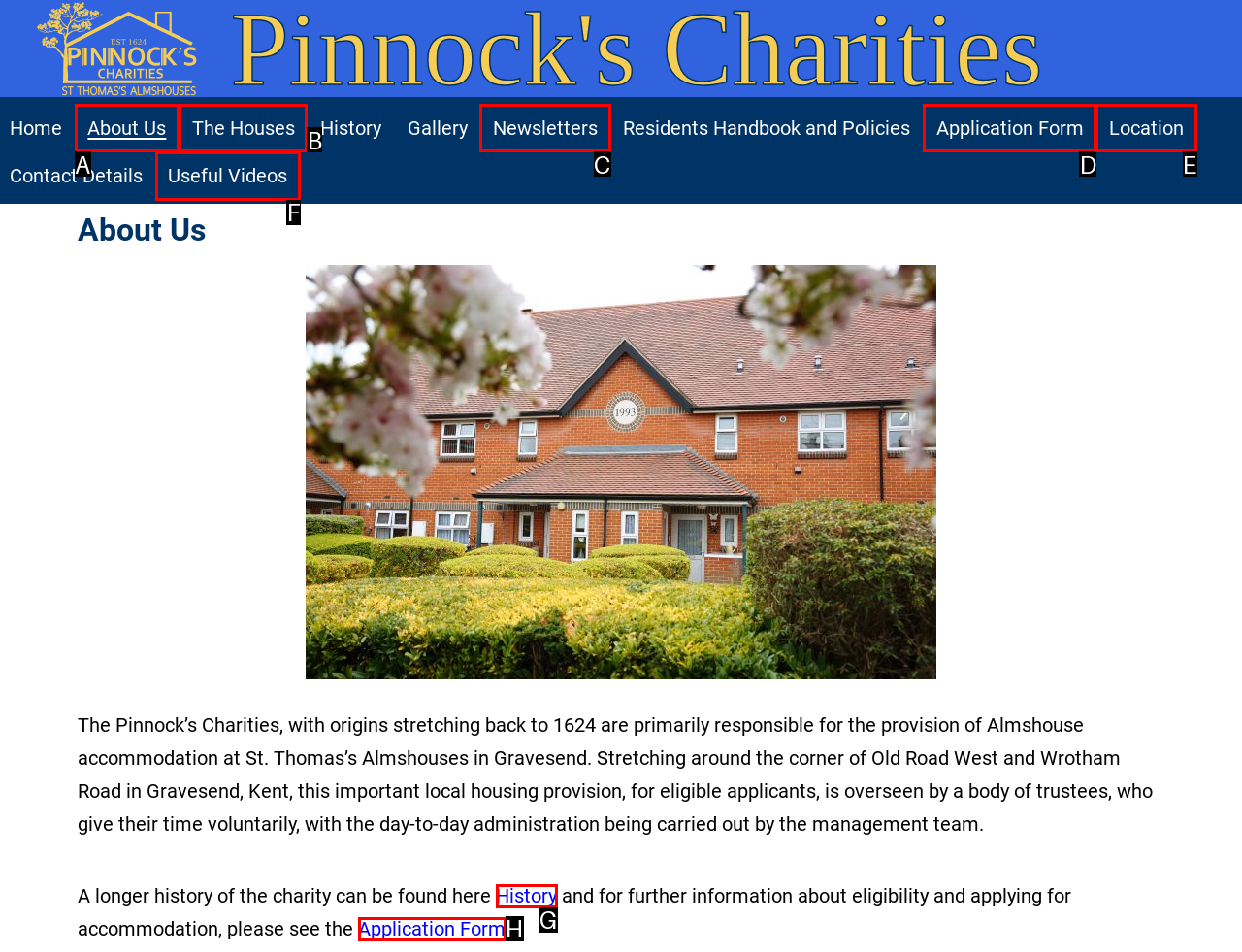Given the description: Application Form
Identify the letter of the matching UI element from the options.

H